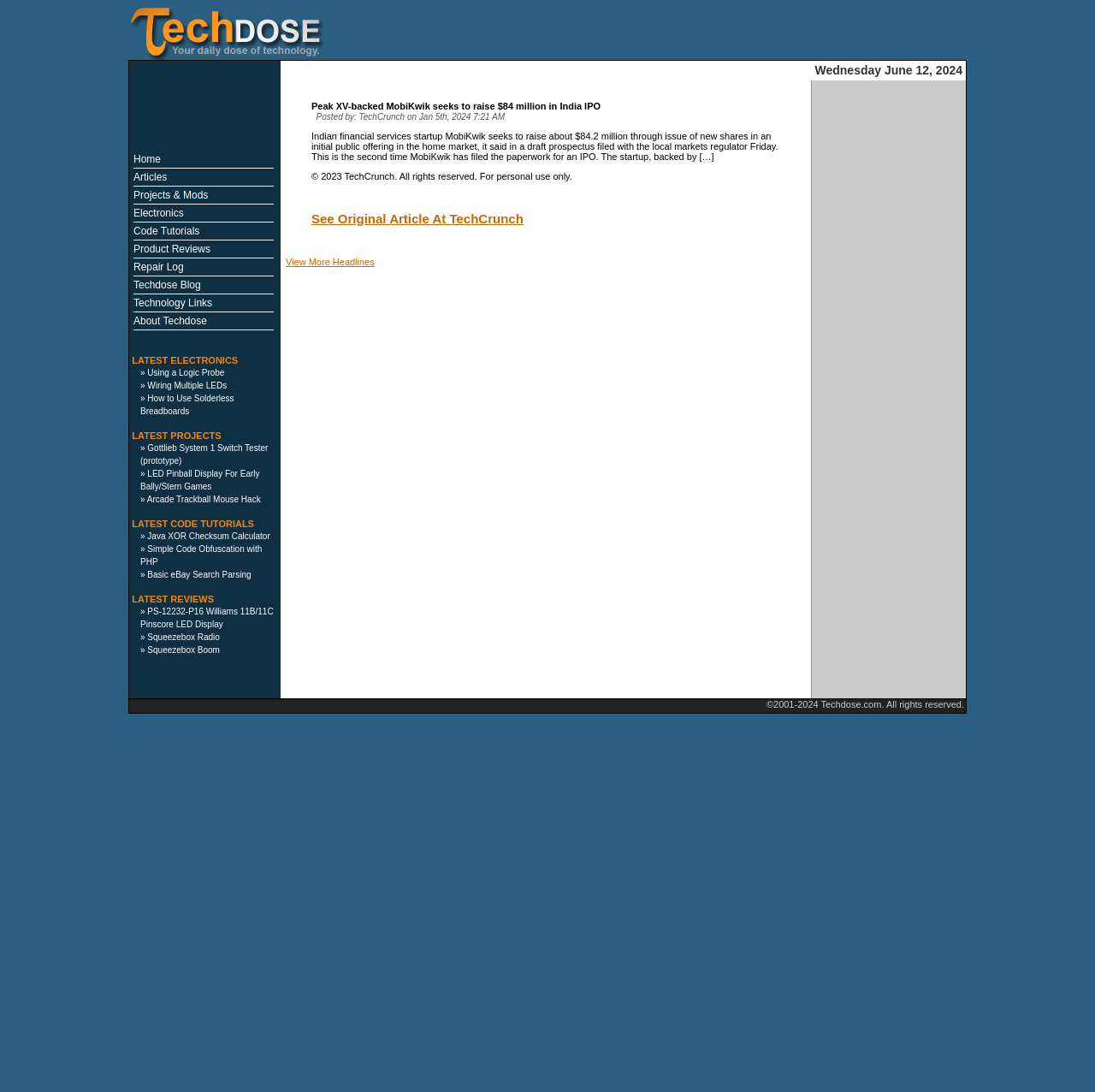From the details in the image, provide a thorough response to the question: What is the latest electronics article about?

The latest electronics article can be found in the 'LATEST REVIEWS' section, which lists several articles, including 'PS-12232-P16 Williams 11B/11C Pinscore LED Display', 'Squeezebox Radio', and 'Squeezebox Boom'.